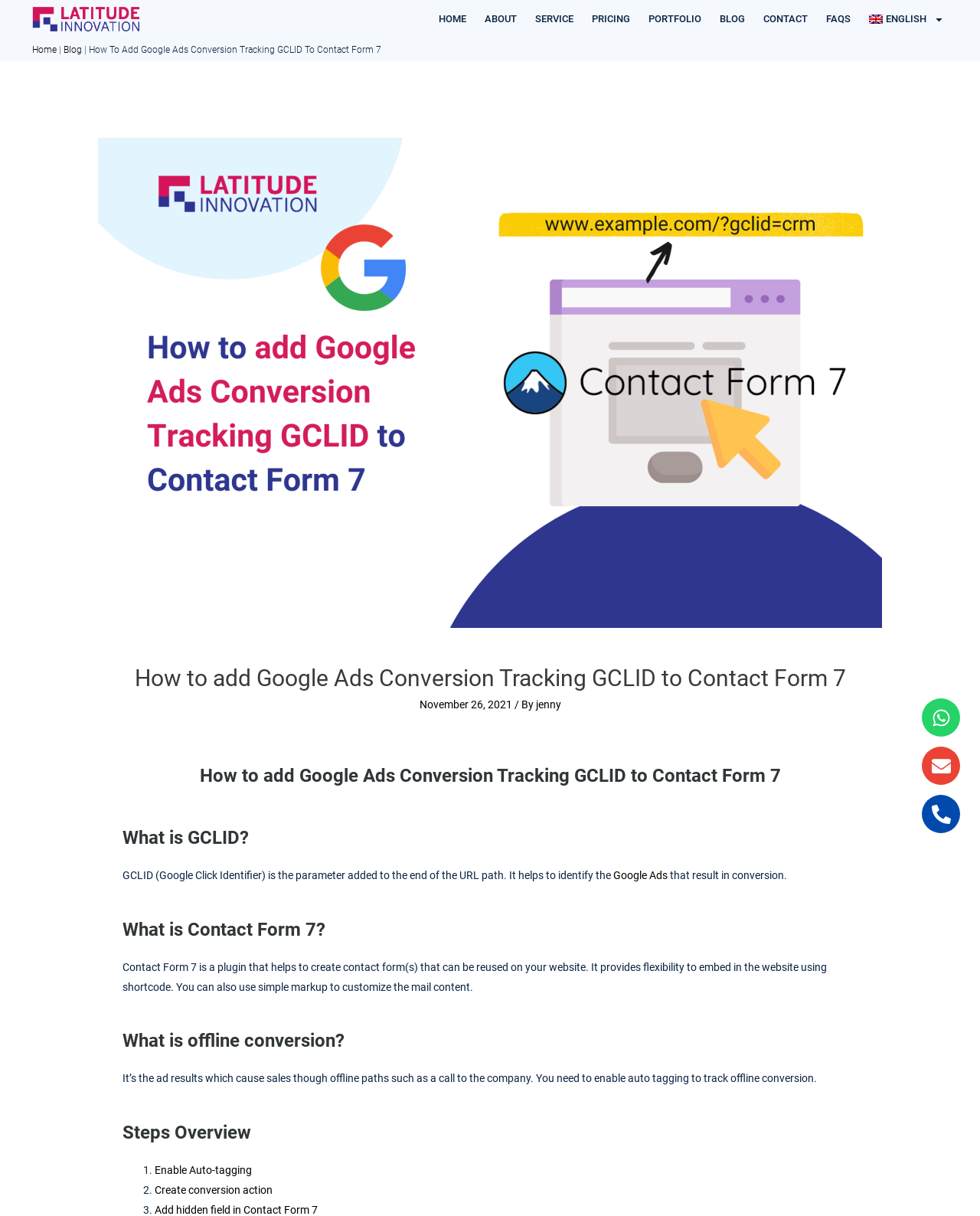Carefully observe the image and respond to the question with a detailed answer:
What is the name of the company?

I found the company name by looking at the top-left corner of the webpage, where it says 'Latitude Innovation web design'.